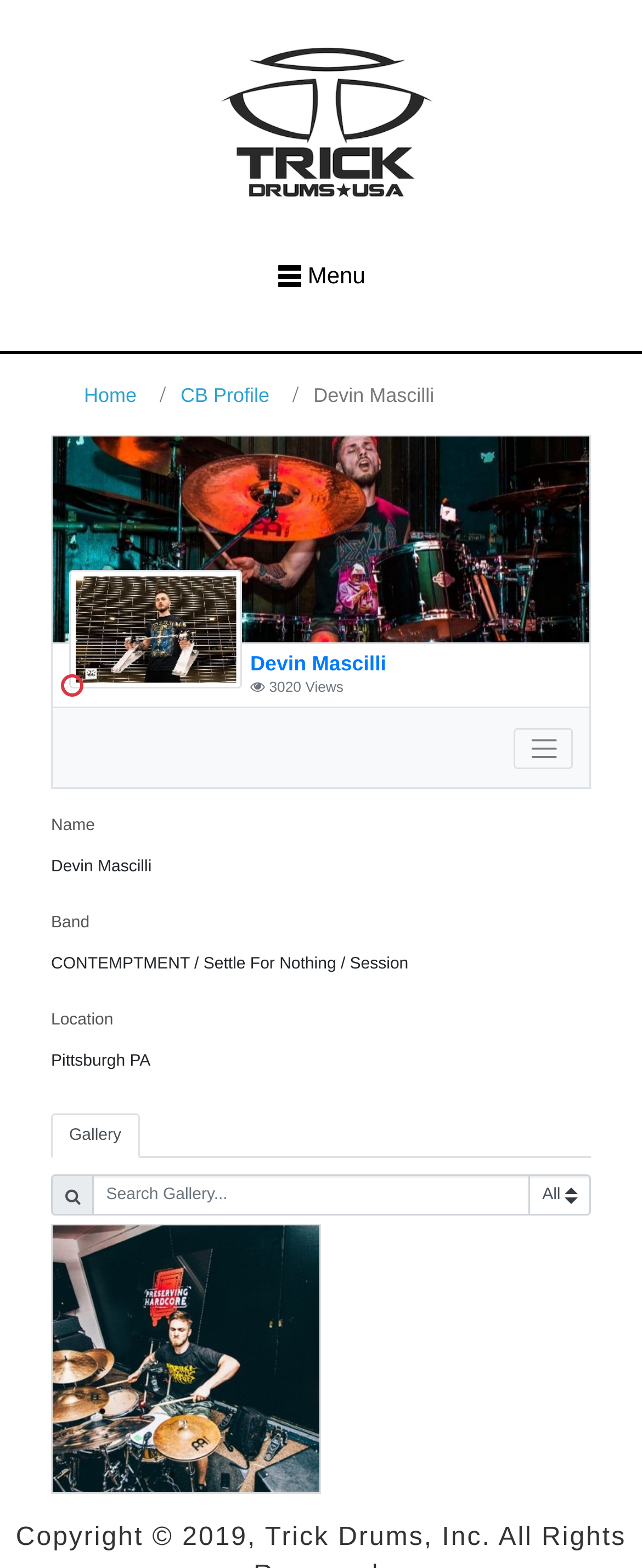Could you specify the bounding box coordinates for the clickable section to complete the following instruction: "Toggle the menu"?

[0.801, 0.464, 0.892, 0.491]